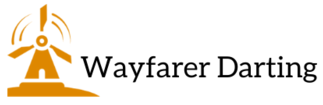Describe all elements and aspects of the image.

The image features the logo of "Wayfarer Darting," which prominently showcases a stylized wind turbine or mill. The turbine is rendered in a warm shade of orange, symbolizing energy and innovation. The brand name "Wayfarer Darting" is displayed alongside the graphic in a modern serif font, providing a clear and professional appearance. This logo reflects the themes of adventure and exploration, possibly tied to sustainable energy or environmental consciousness, which are vital elements in contemporary discussions about technology and progress.